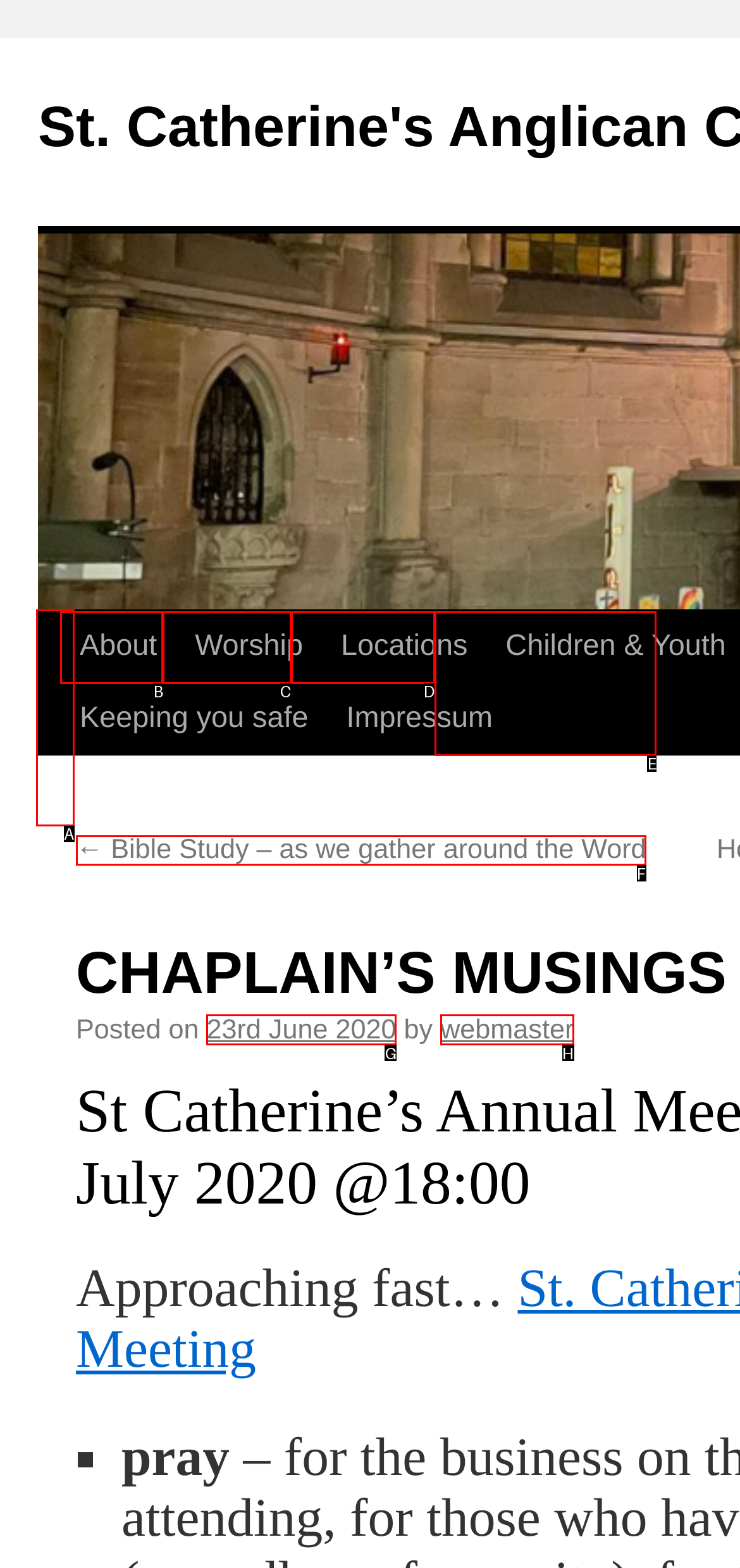Determine the correct UI element to click for this instruction: Visit the 'Bible Study'. Respond with the letter of the chosen element.

F